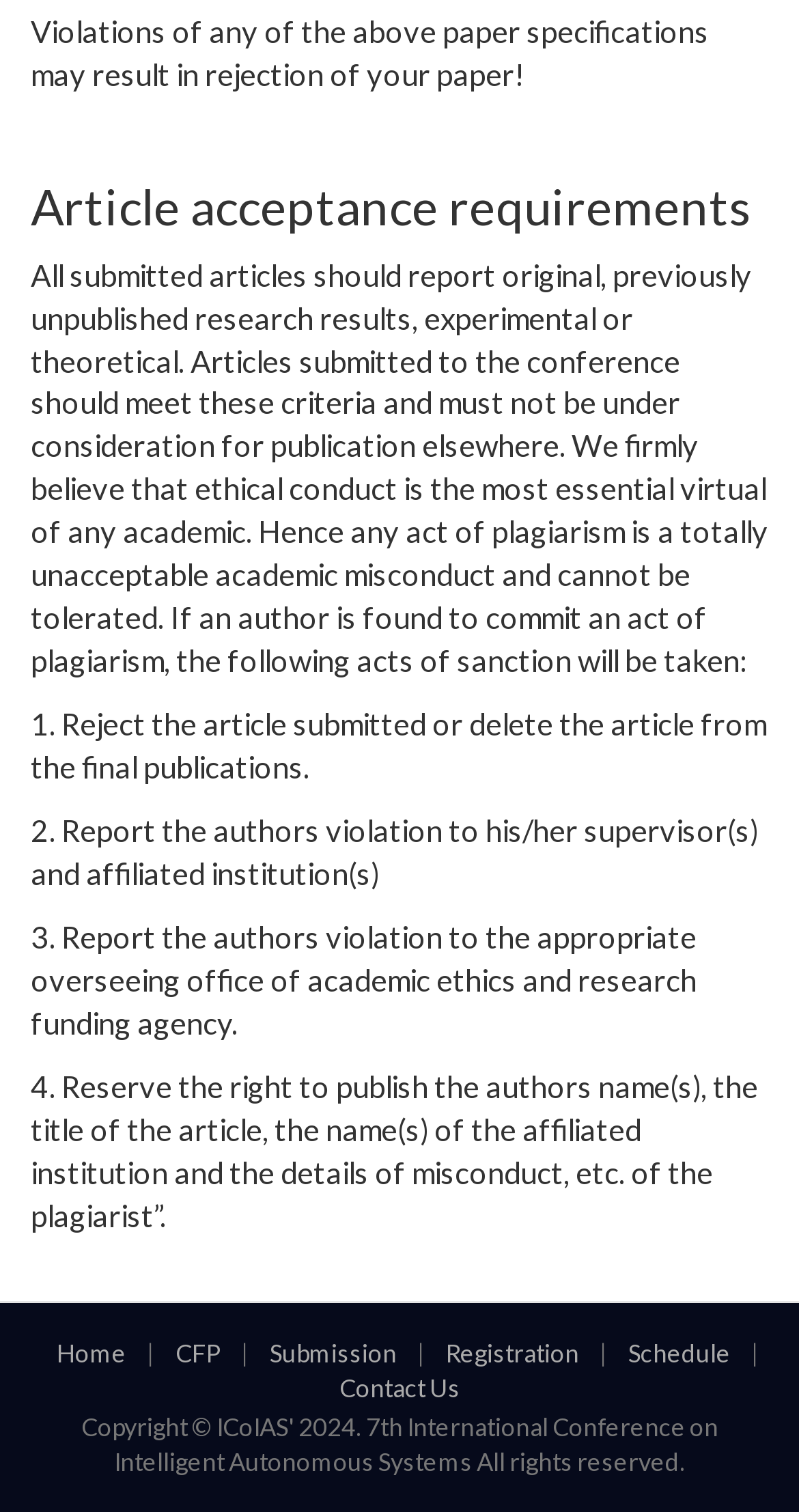What is the tone of the webpage regarding plagiarism?
Please craft a detailed and exhaustive response to the question.

The webpage has a strict tone regarding plagiarism, stating that it is a totally unacceptable academic misconduct and cannot be tolerated, and outlining the sanctions that will be taken if an author is found to commit plagiarism.